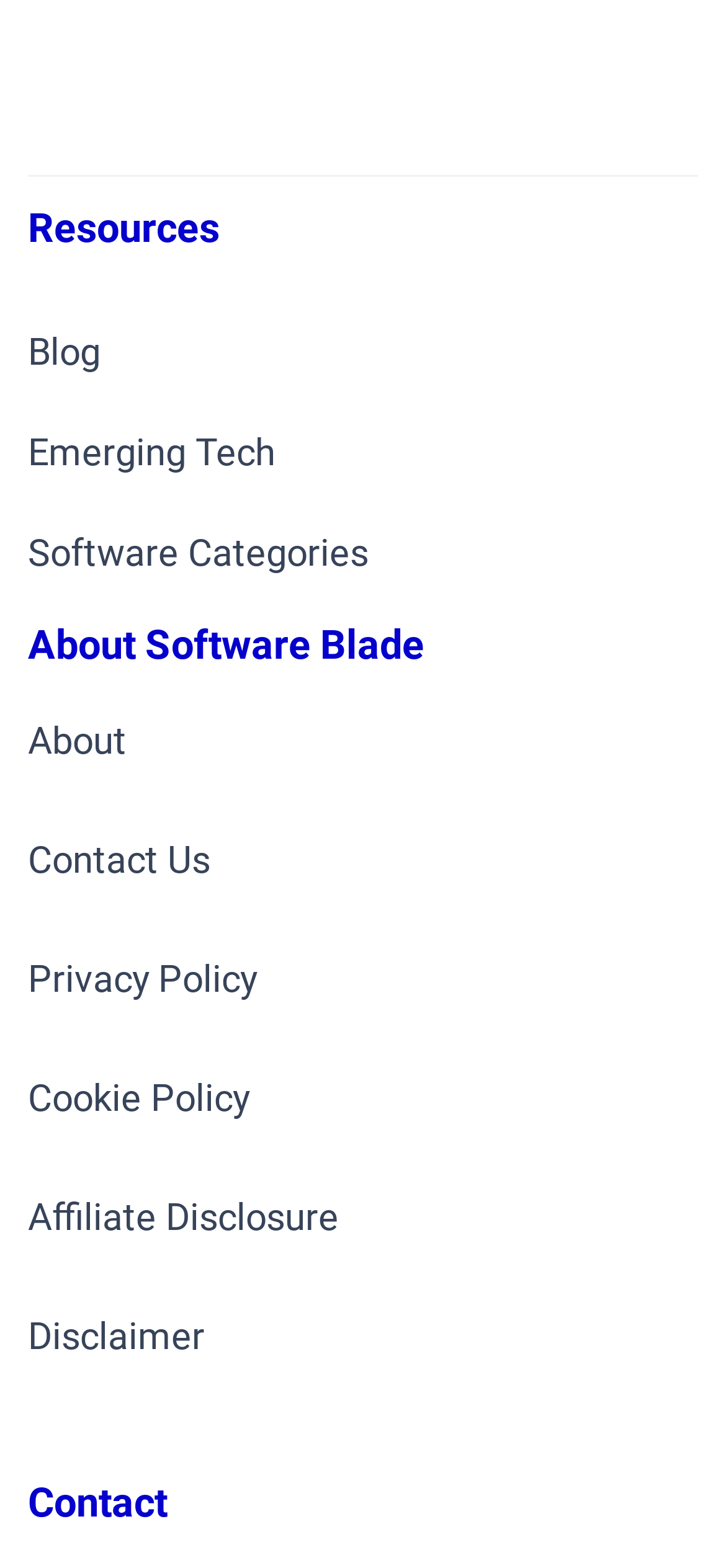Extract the bounding box coordinates for the HTML element that matches this description: "Privacy Policy". The coordinates should be four float numbers between 0 and 1, i.e., [left, top, right, bottom].

[0.038, 0.604, 0.354, 0.645]